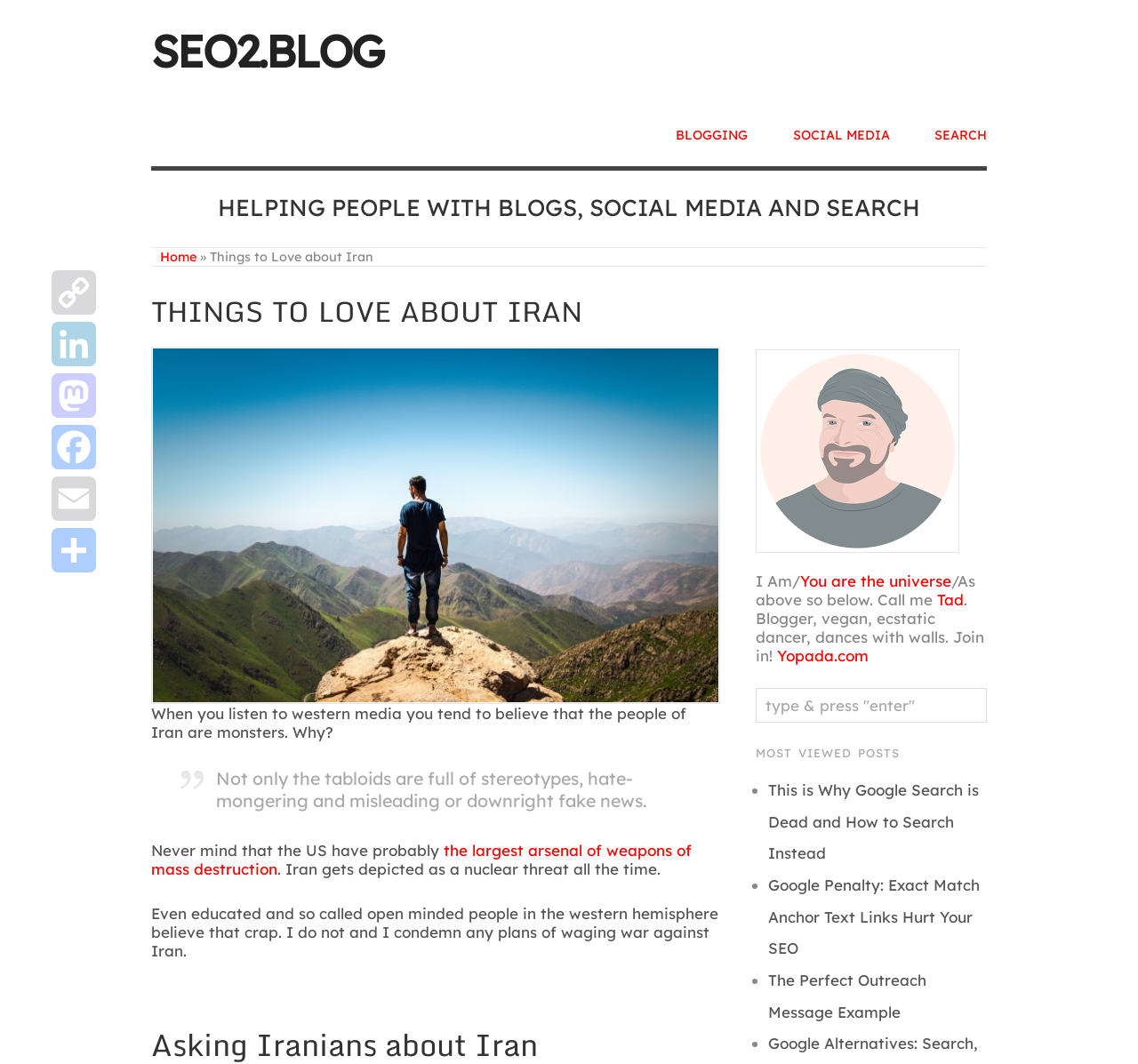Based on the element description: "Social Media", identify the bounding box coordinates for this UI element. The coordinates must be four float numbers between 0 and 1, listed as [left, top, right, bottom].

[0.697, 0.121, 0.782, 0.133]